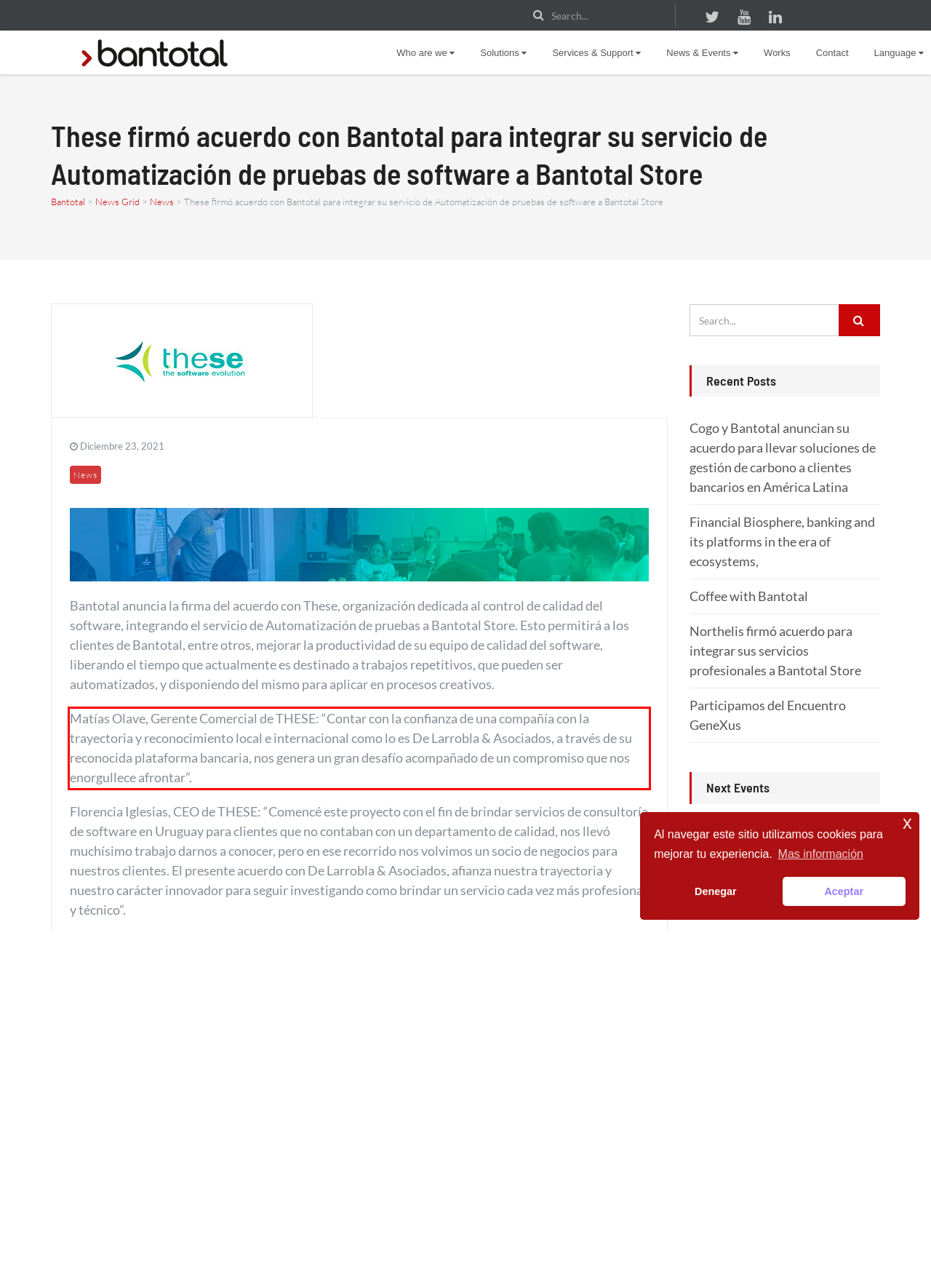You have a screenshot of a webpage with a UI element highlighted by a red bounding box. Use OCR to obtain the text within this highlighted area.

Matías Olave, Gerente Comercial de THESE: “Contar con la confianza de una compañía con la trayectoria y reconocimiento local e internacional como lo es De Larrobla & Asociados, a través de su reconocida plataforma bancaria, nos genera un gran desafío acompañado de un compromiso que nos enorgullece afrontar”.